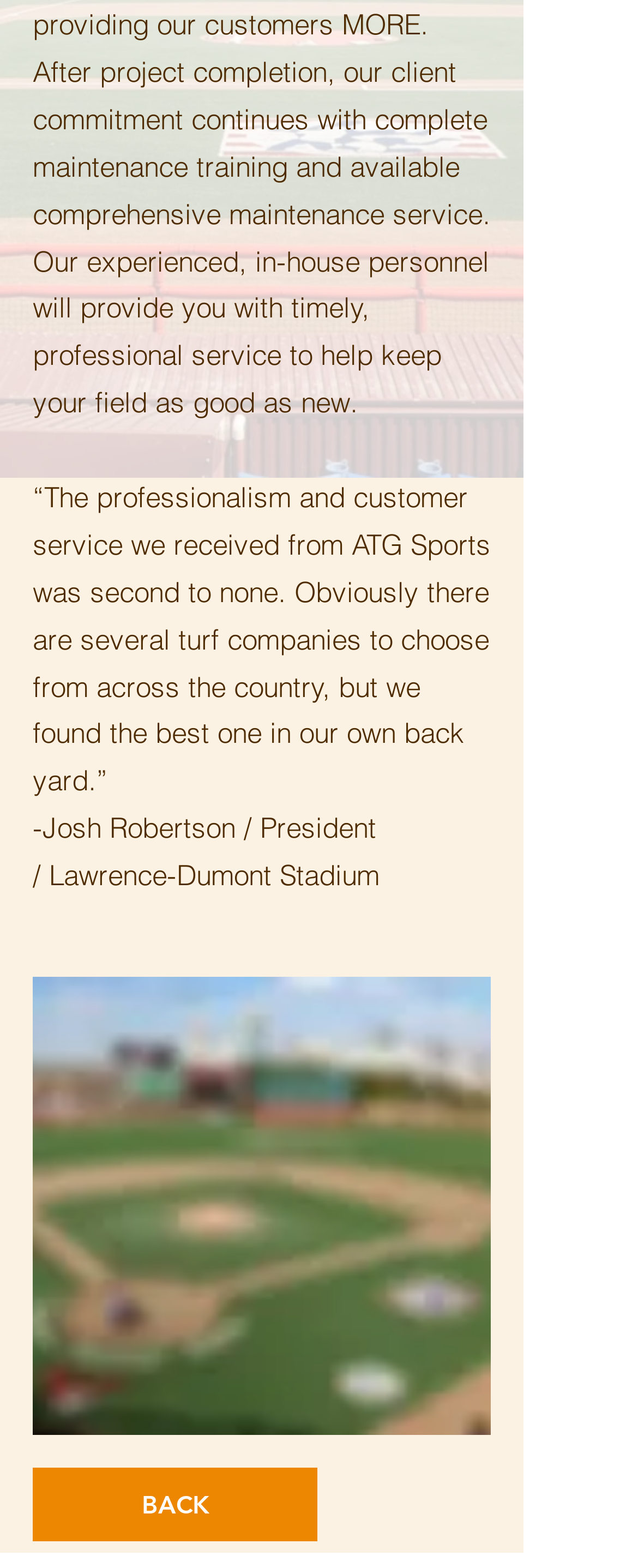Given the element description, predict the bounding box coordinates in the format (top-left x, top-left y, bottom-right x, bottom-right y). Make sure all values are between 0 and 1. Here is the element description: BACK

[0.051, 0.936, 0.497, 0.983]